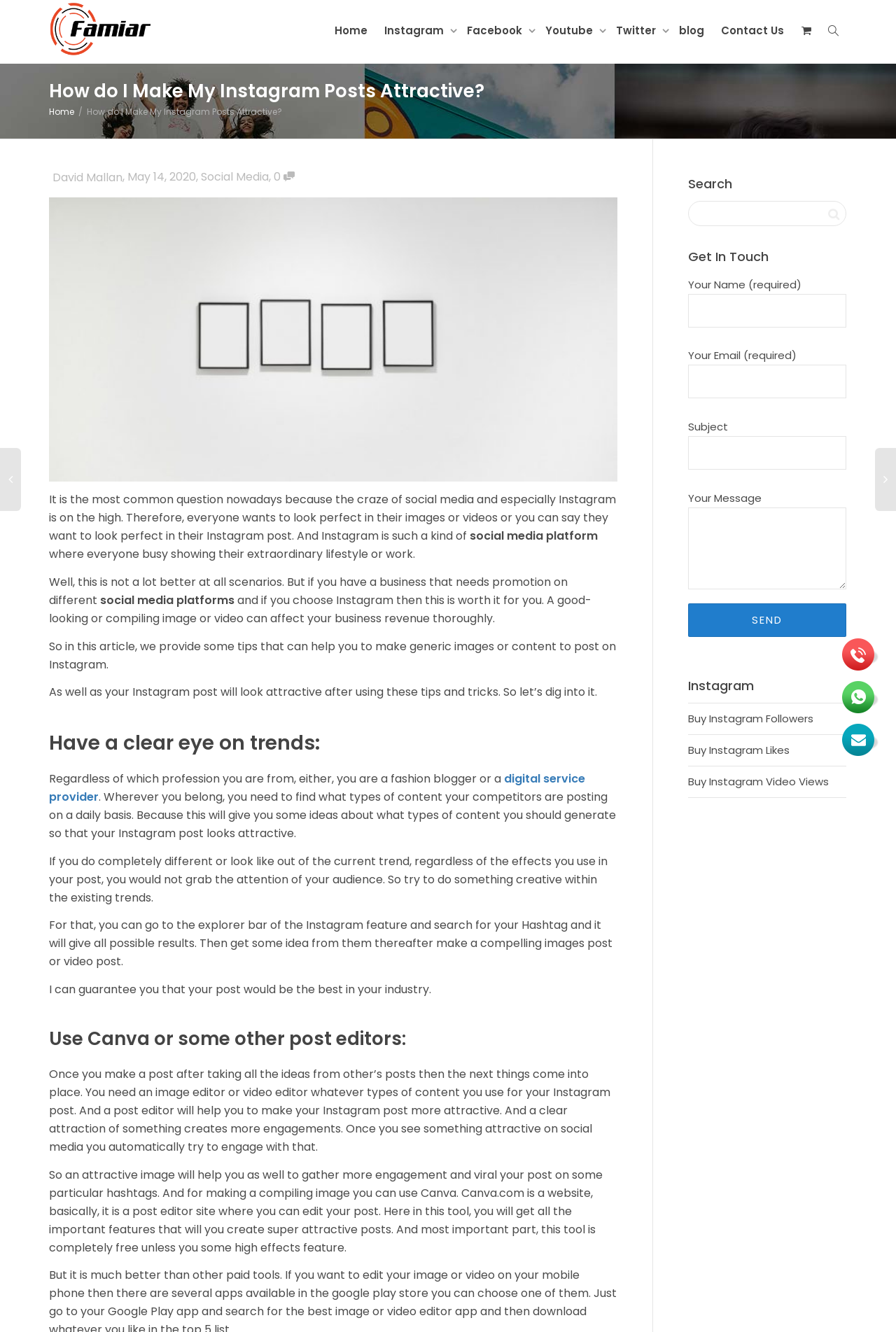Identify the bounding box coordinates of the region I need to click to complete this instruction: "Click on the 'Send' button".

[0.768, 0.453, 0.945, 0.478]